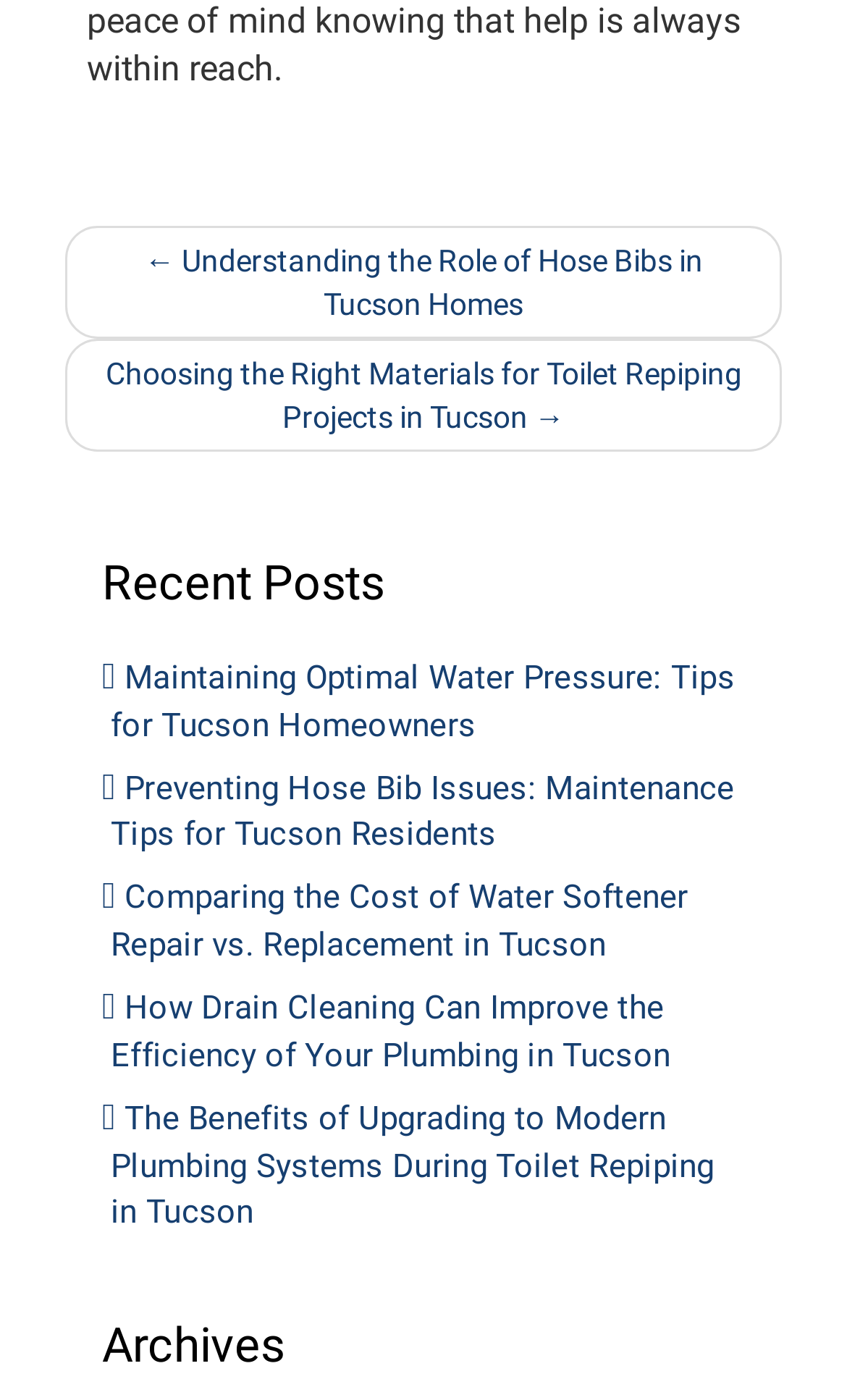What is the topic of the first recent post?
Could you please answer the question thoroughly and with as much detail as possible?

I looked at the first link under the 'Recent Posts' heading, which has an icon and the text 'Maintaining Optimal Water Pressure: Tips for Tucson Homeowners'.